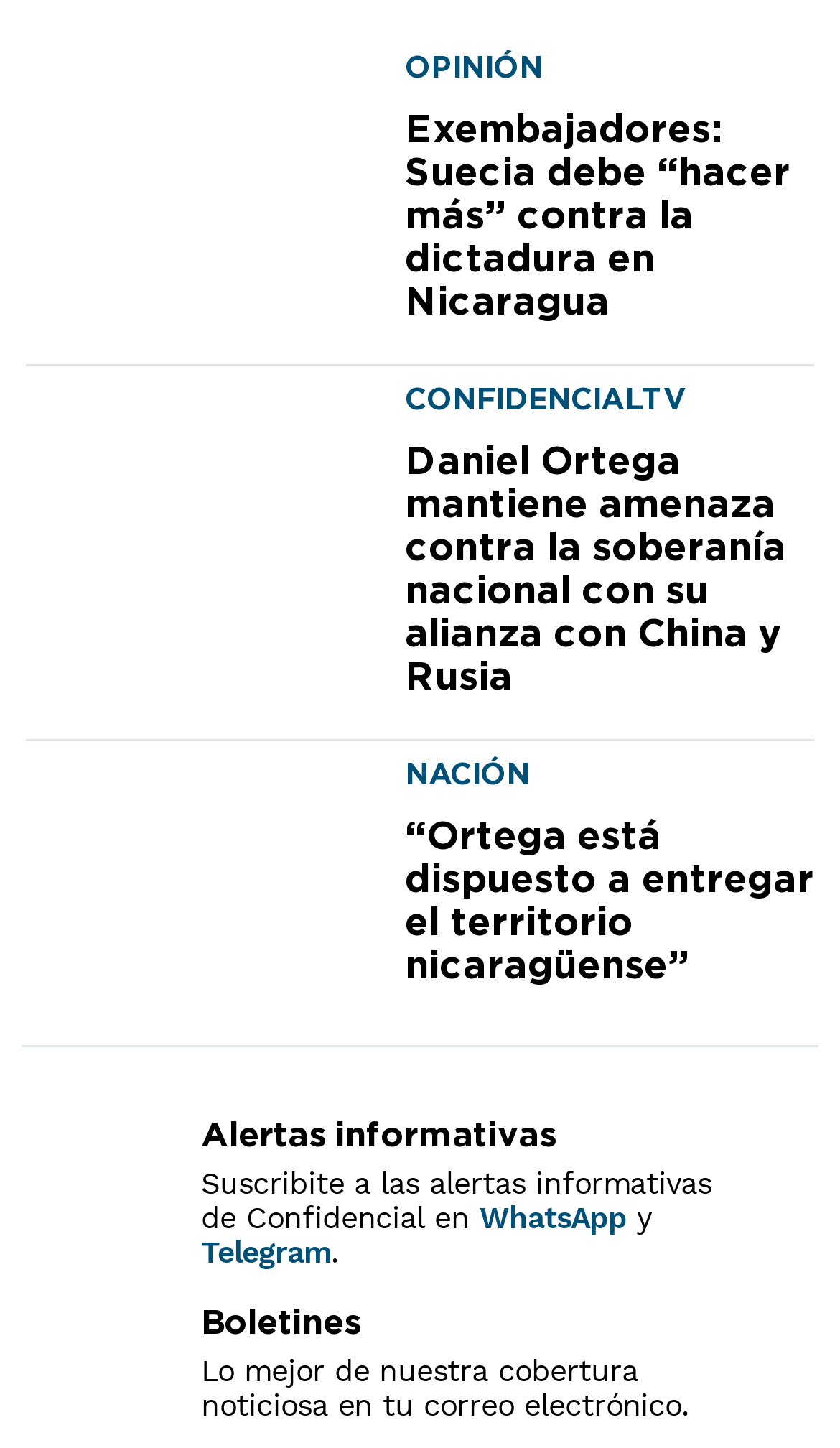Respond to the question below with a single word or phrase:
How many horizontal separators are on this webpage?

3